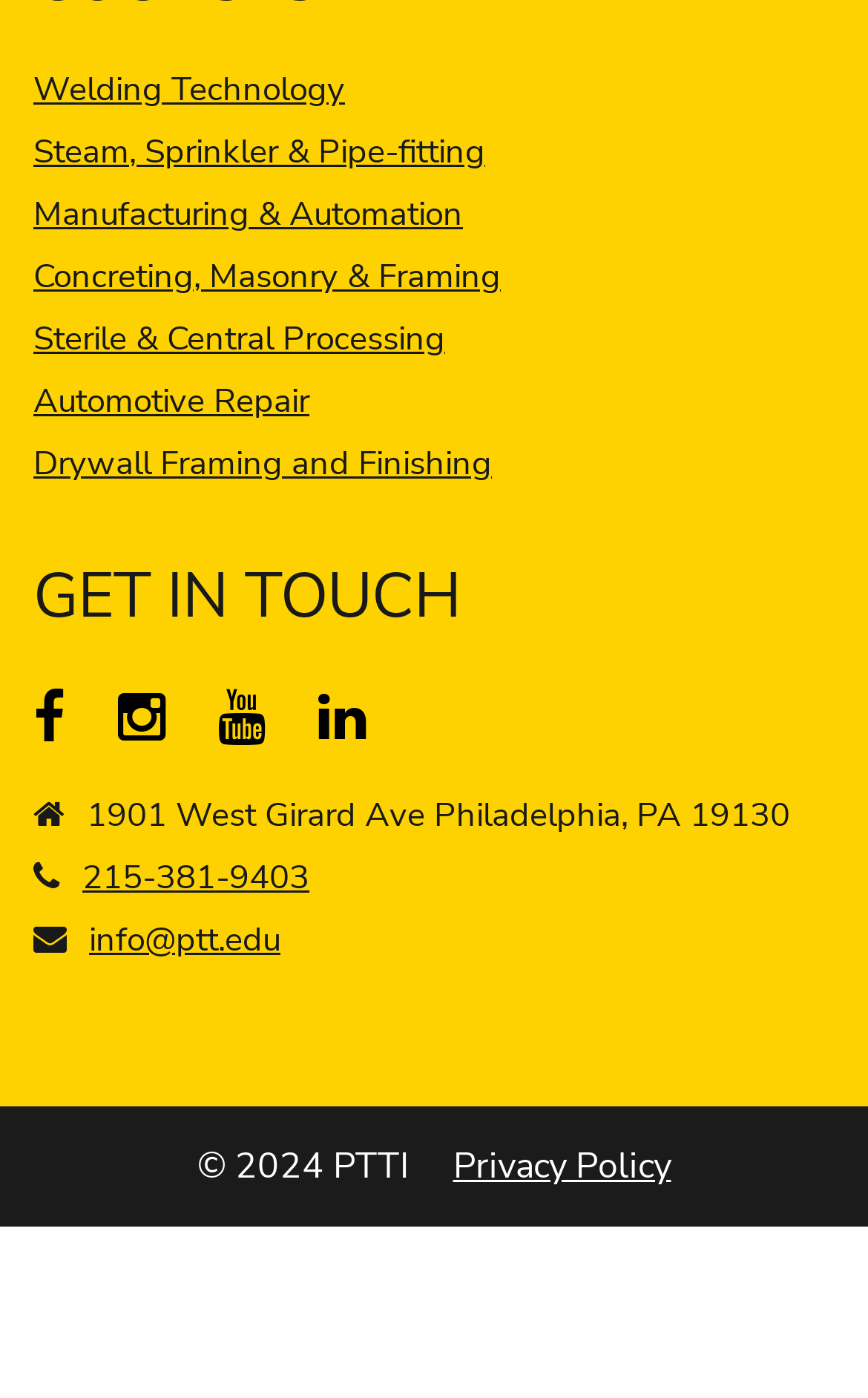Give a one-word or short-phrase answer to the following question: 
What is the phone number of PTTI?

215-381-9403